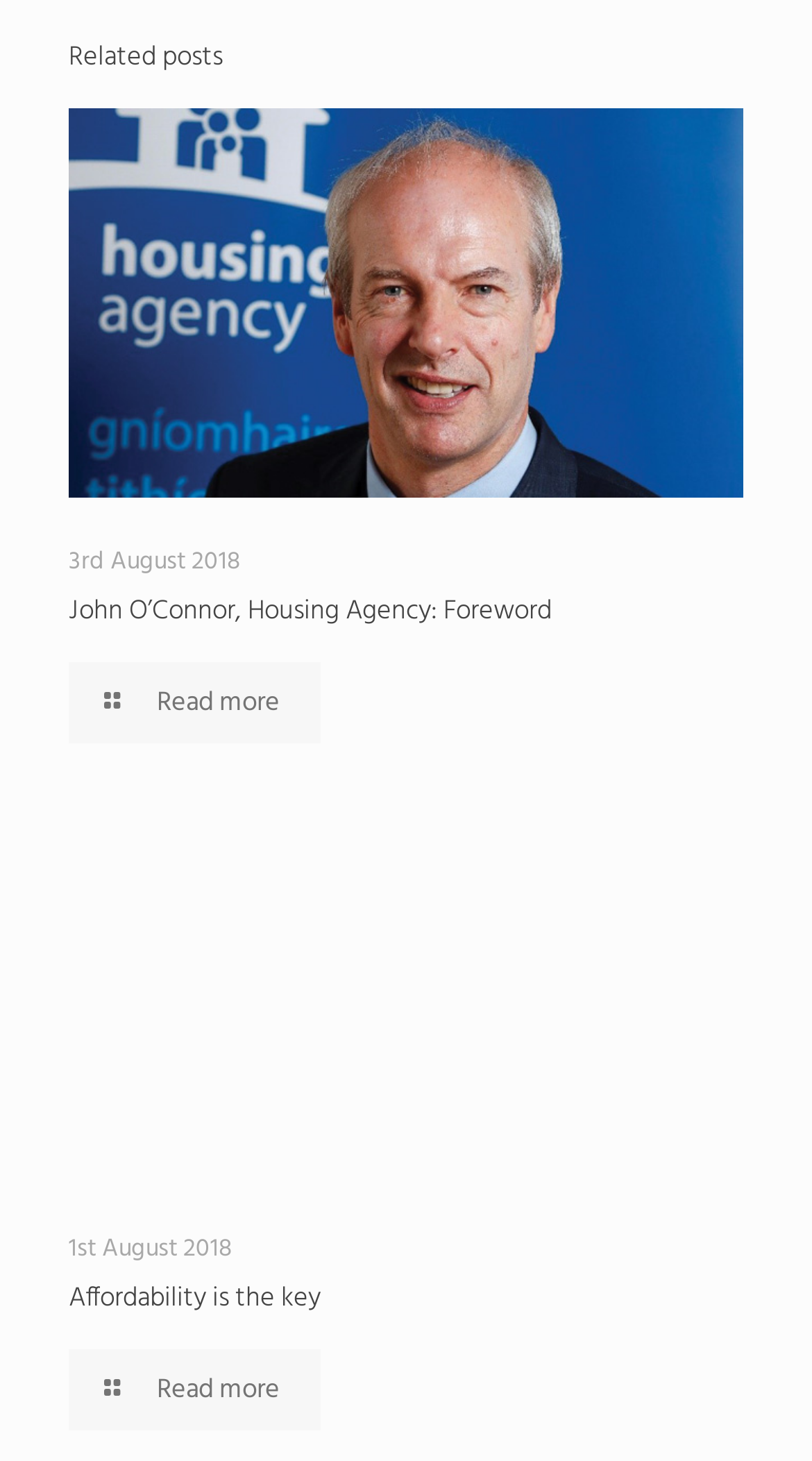Please give a concise answer to this question using a single word or phrase: 
Who is the author of the post 'John O’Connor, Housing Agency: Foreword'?

John O'Connor